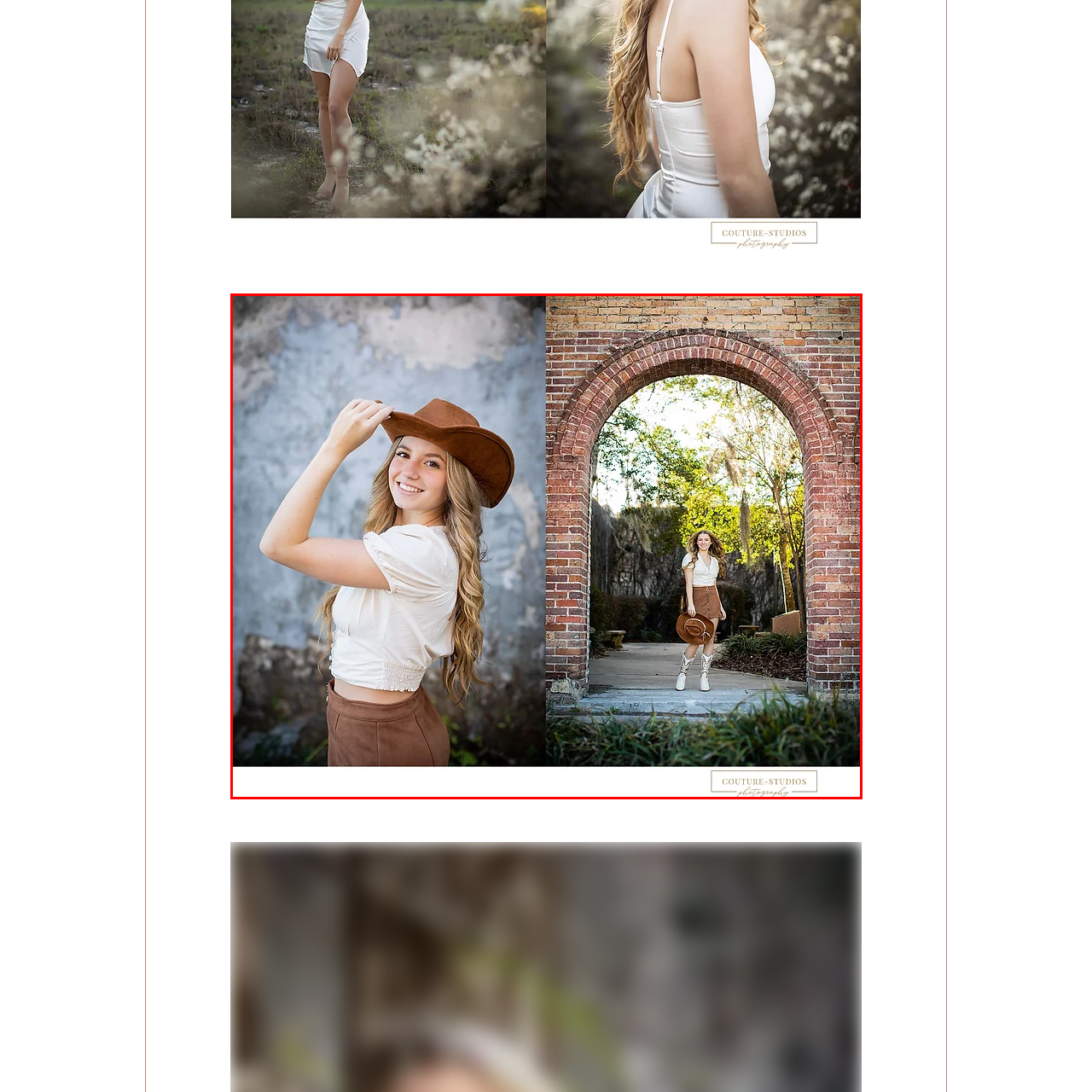Craft a comprehensive description of the image located inside the red boundary.

This captivating split-image showcases a vibrant senior photography session in Alachua, FL. On the left, a smiling young woman exudes confidence and charm as she playfully tilts her stylish brown cowboy hat, dressed in a white crop top and high-waisted brown skirt, her long, wavy hair cascading over her shoulder. The textured backdrop features weathered walls that add a rustic, artisanal feel to the photograph.

To the right, she stands gracefully in an archway framed by stunning brickwork adorned with greenery, embodying a sense of adventure and youthful spirit. The natural light filters through the arch, creating a warm atmosphere that highlights her joyful expression and coordinating outfit, complete with chic white boots. Together, these images encapsulate the essence of senior photography, celebrating individuality and the beauty of youth in a picturesque setting.